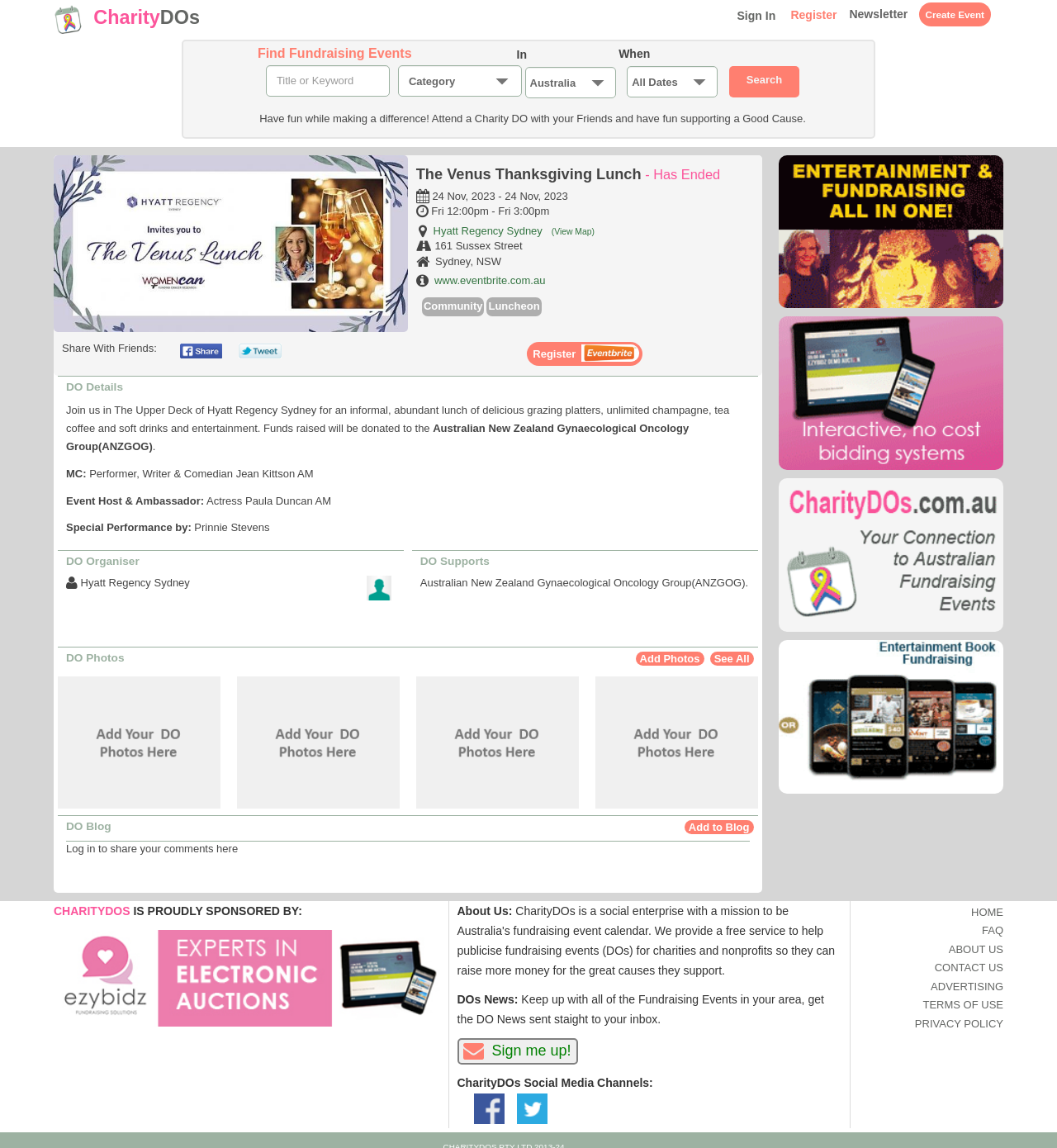Find the bounding box coordinates for the HTML element described as: "alt="The Venus Thanksgiving Lunch"". The coordinates should consist of four float values between 0 and 1, i.e., [left, top, right, bottom].

[0.051, 0.135, 0.386, 0.289]